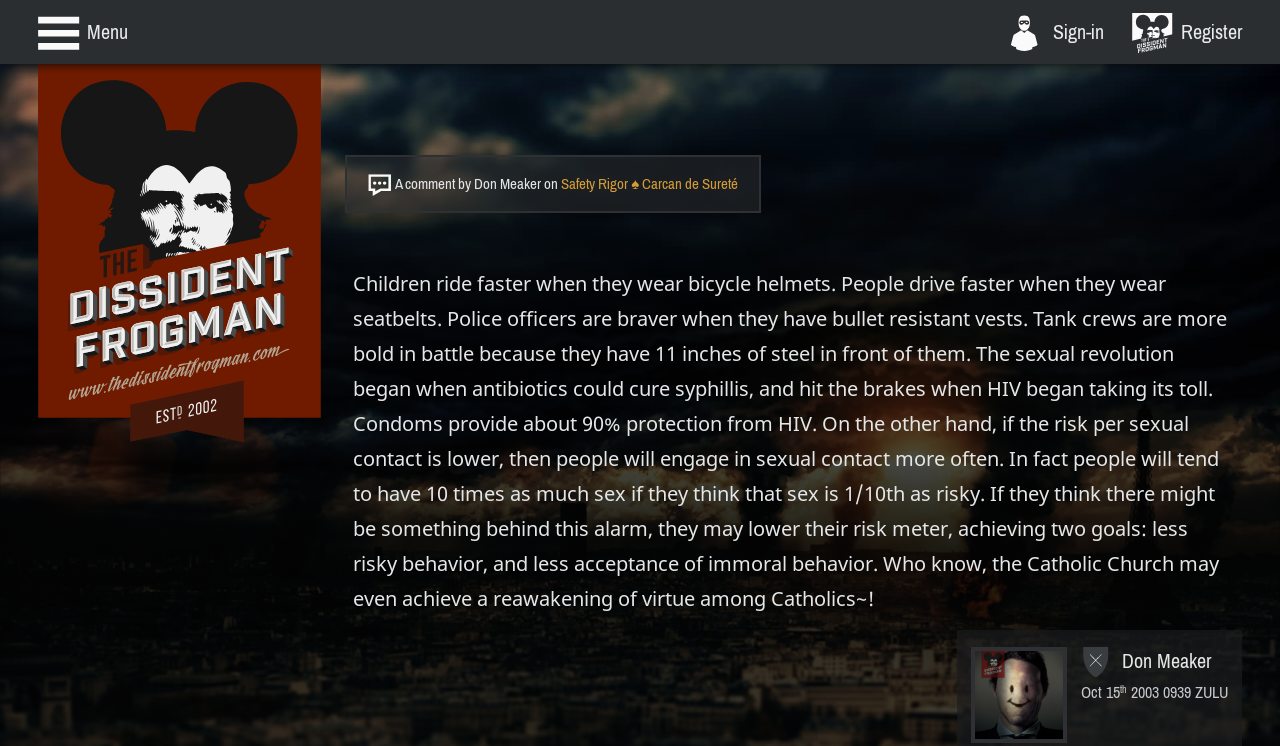Please identify the primary heading on the webpage and return its text.

the dissident frogman